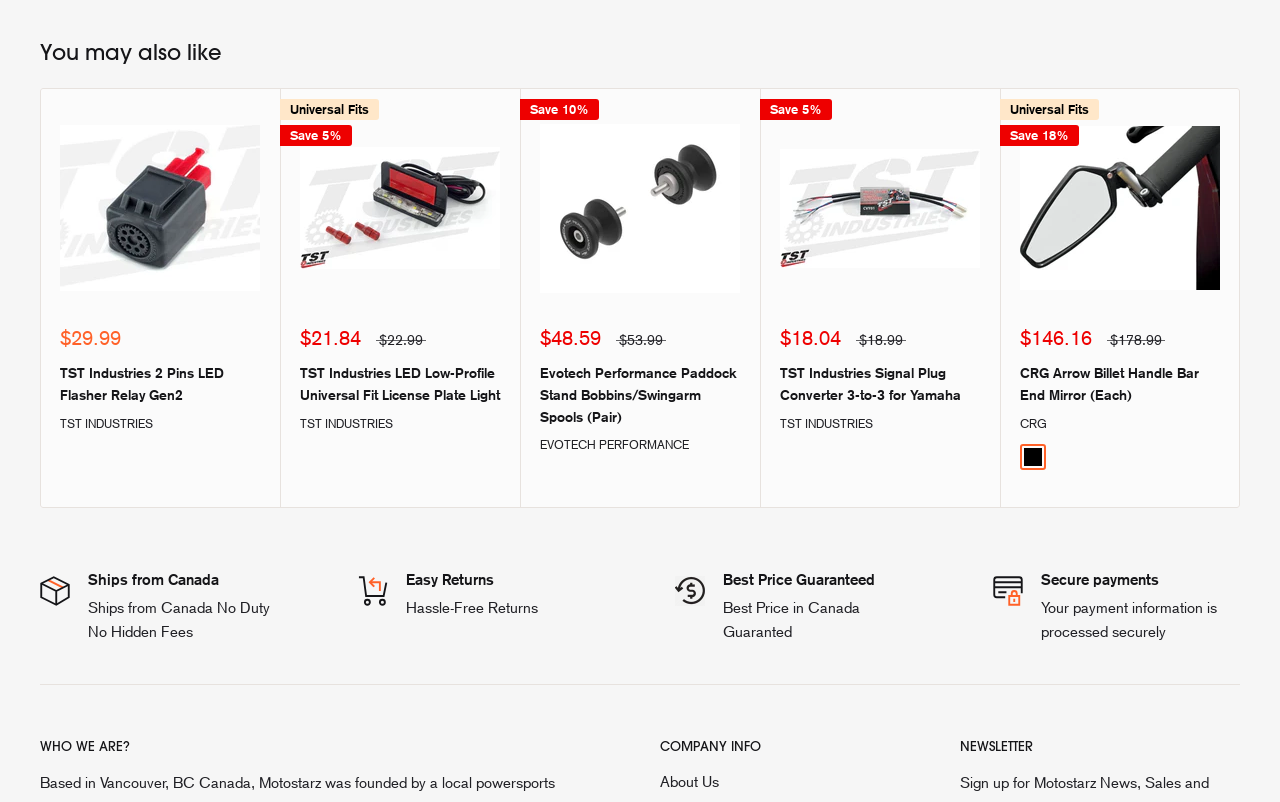Find the bounding box of the web element that fits this description: "TST Industries".

[0.609, 0.517, 0.766, 0.54]